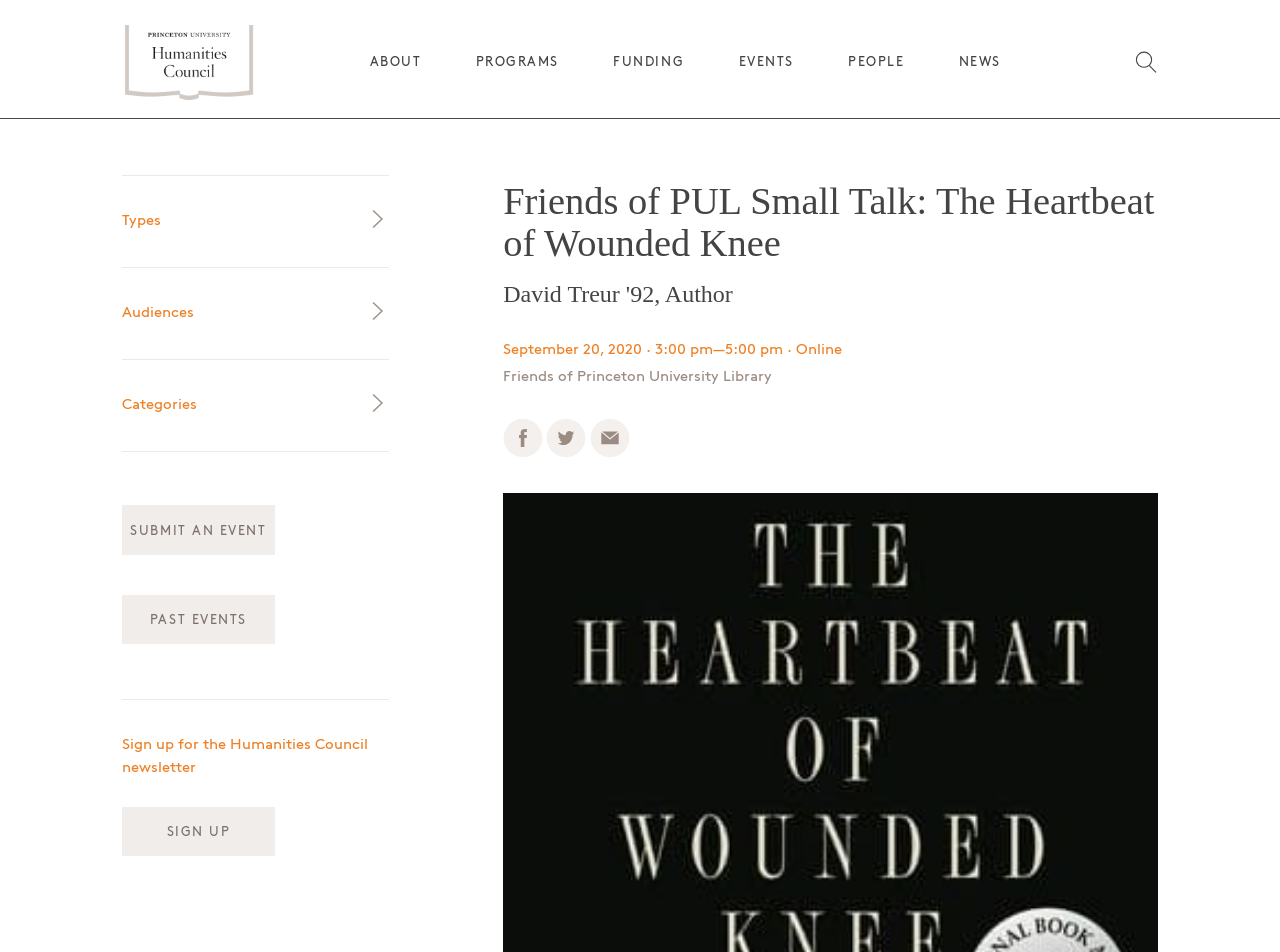Find the bounding box of the UI element described as: "View All". The bounding box coordinates should be given as four float values between 0 and 1, i.e., [left, top, right, bottom].

[0.301, 0.141, 0.507, 0.163]